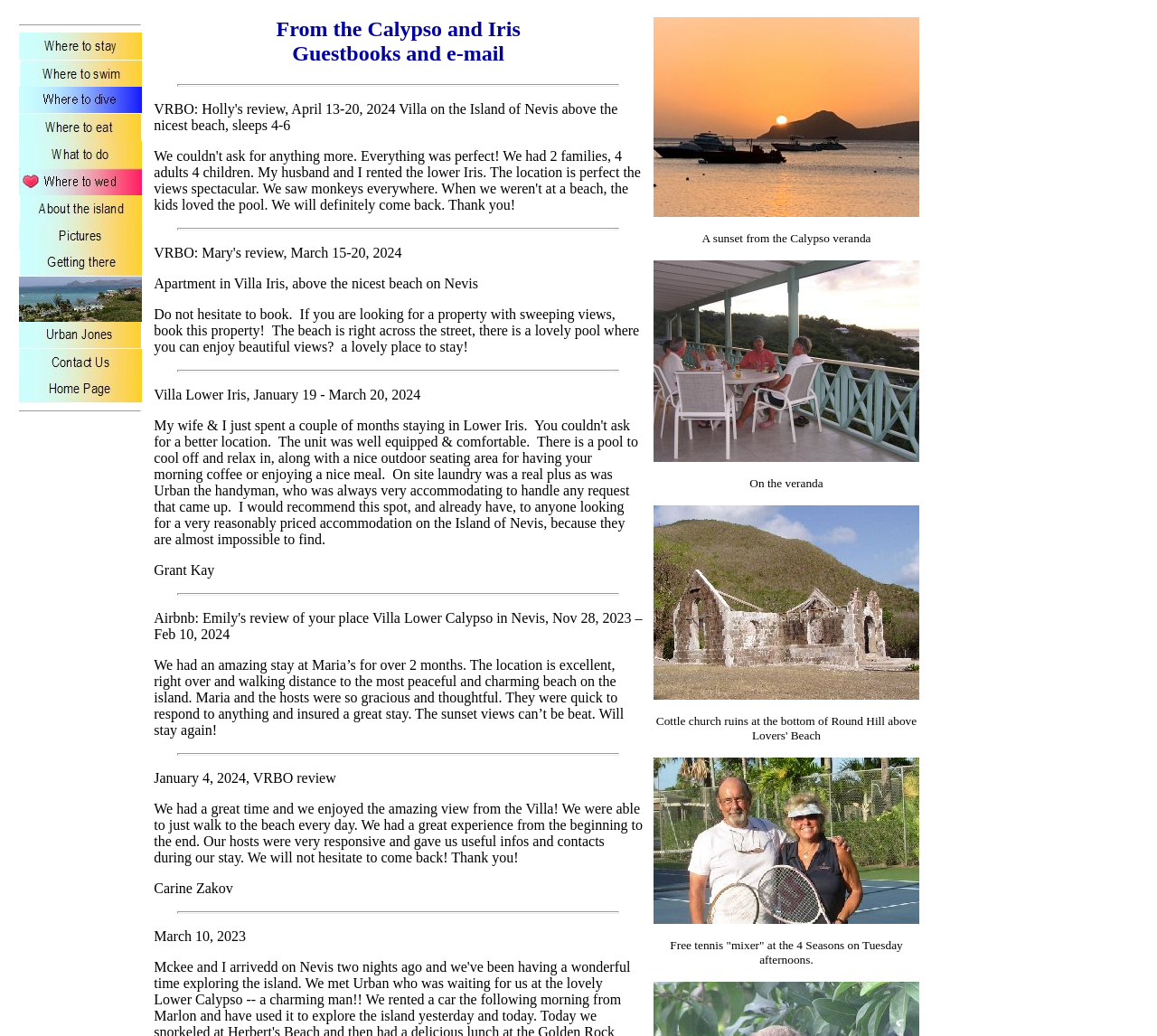Locate the bounding box coordinates of the area that needs to be clicked to fulfill the following instruction: "Click on 'Contact Us'". The coordinates should be in the format of four float numbers between 0 and 1, namely [left, top, right, bottom].

[0.016, 0.351, 0.122, 0.366]